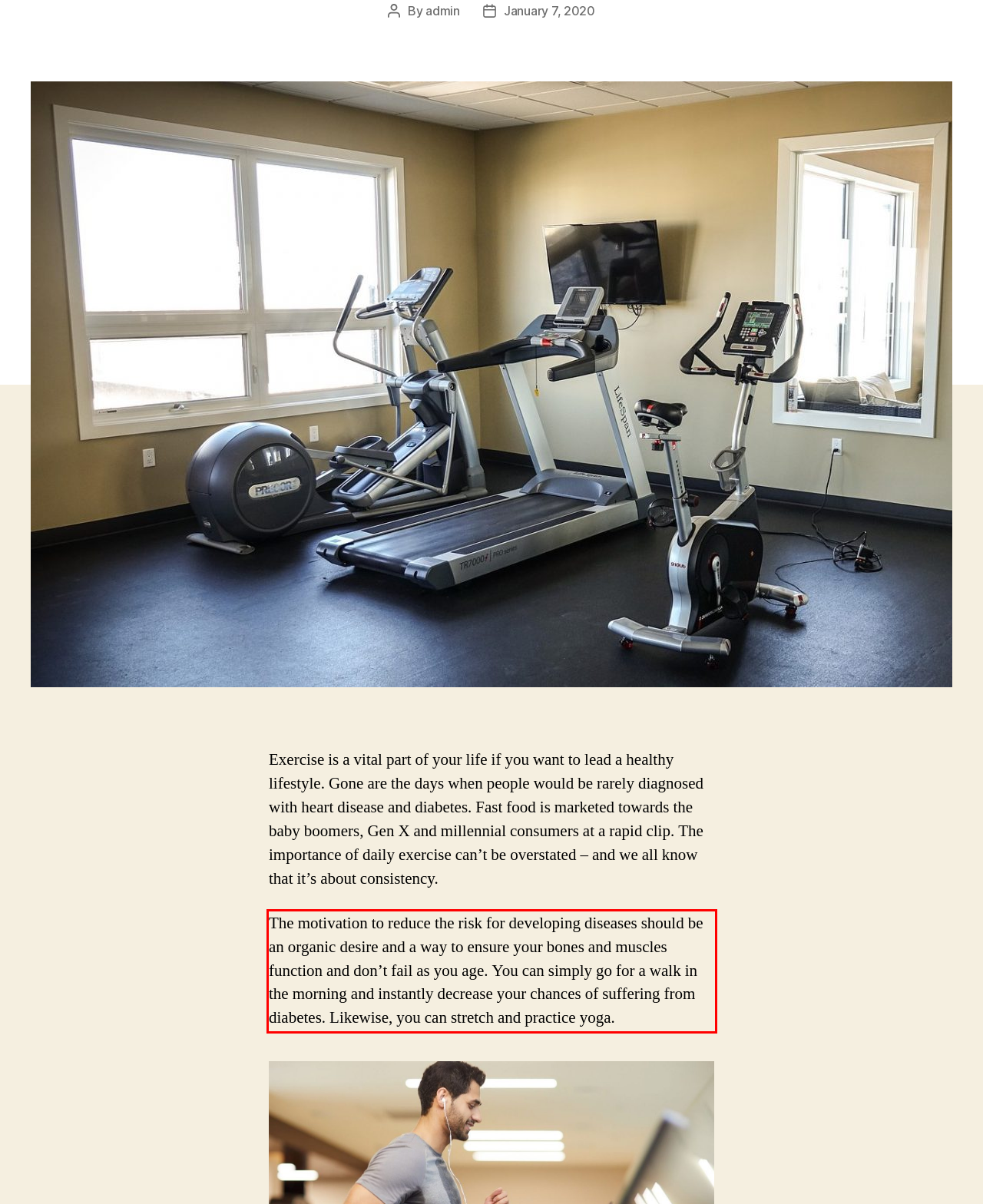Observe the screenshot of the webpage that includes a red rectangle bounding box. Conduct OCR on the content inside this red bounding box and generate the text.

The motivation to reduce the risk for developing diseases should be an organic desire and a way to ensure your bones and muscles function and don’t fail as you age. You can simply go for a walk in the morning and instantly decrease your chances of suffering from diabetes. Likewise, you can stretch and practice yoga.